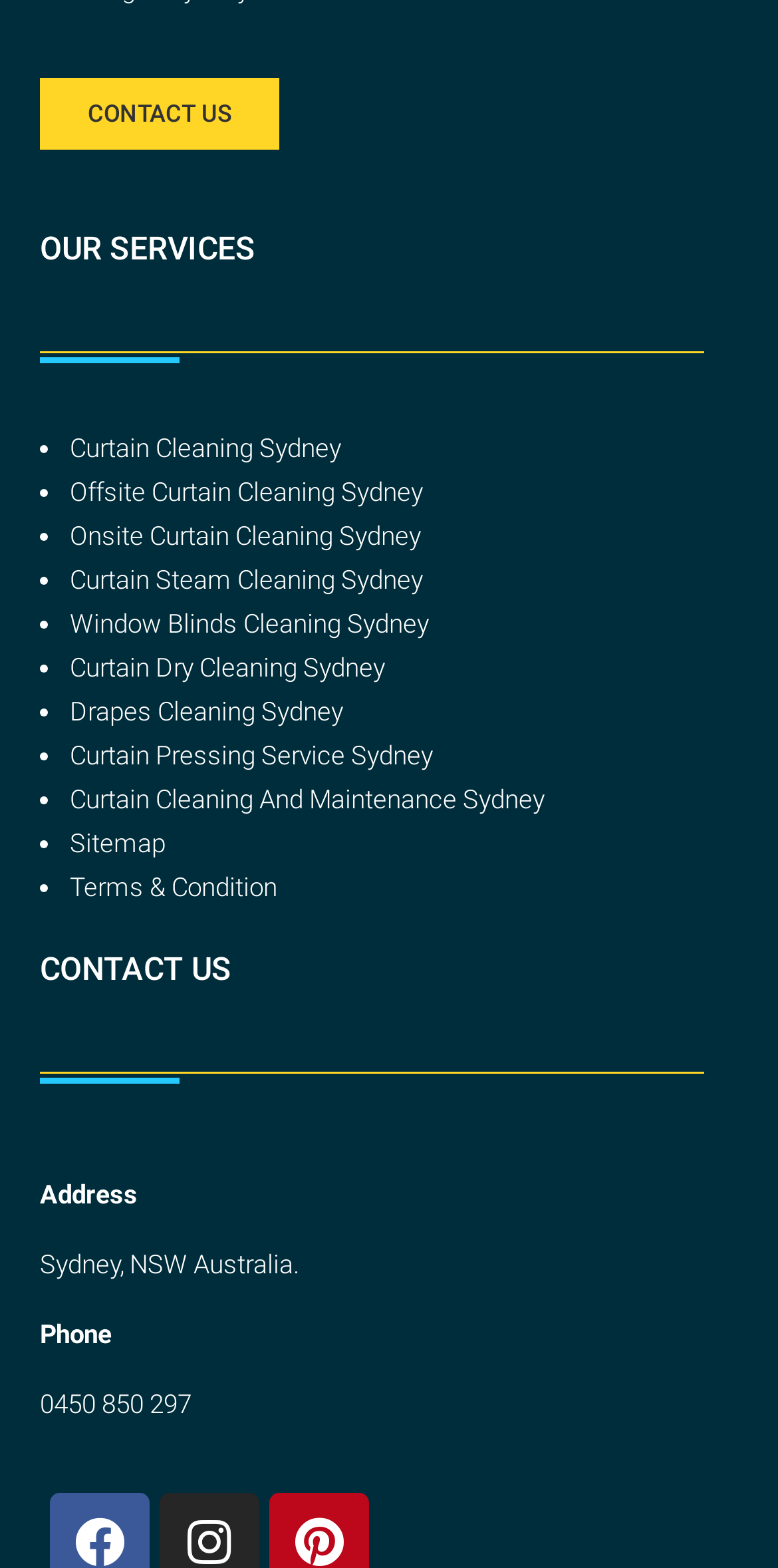Determine the bounding box coordinates of the UI element described by: "Hiring".

None